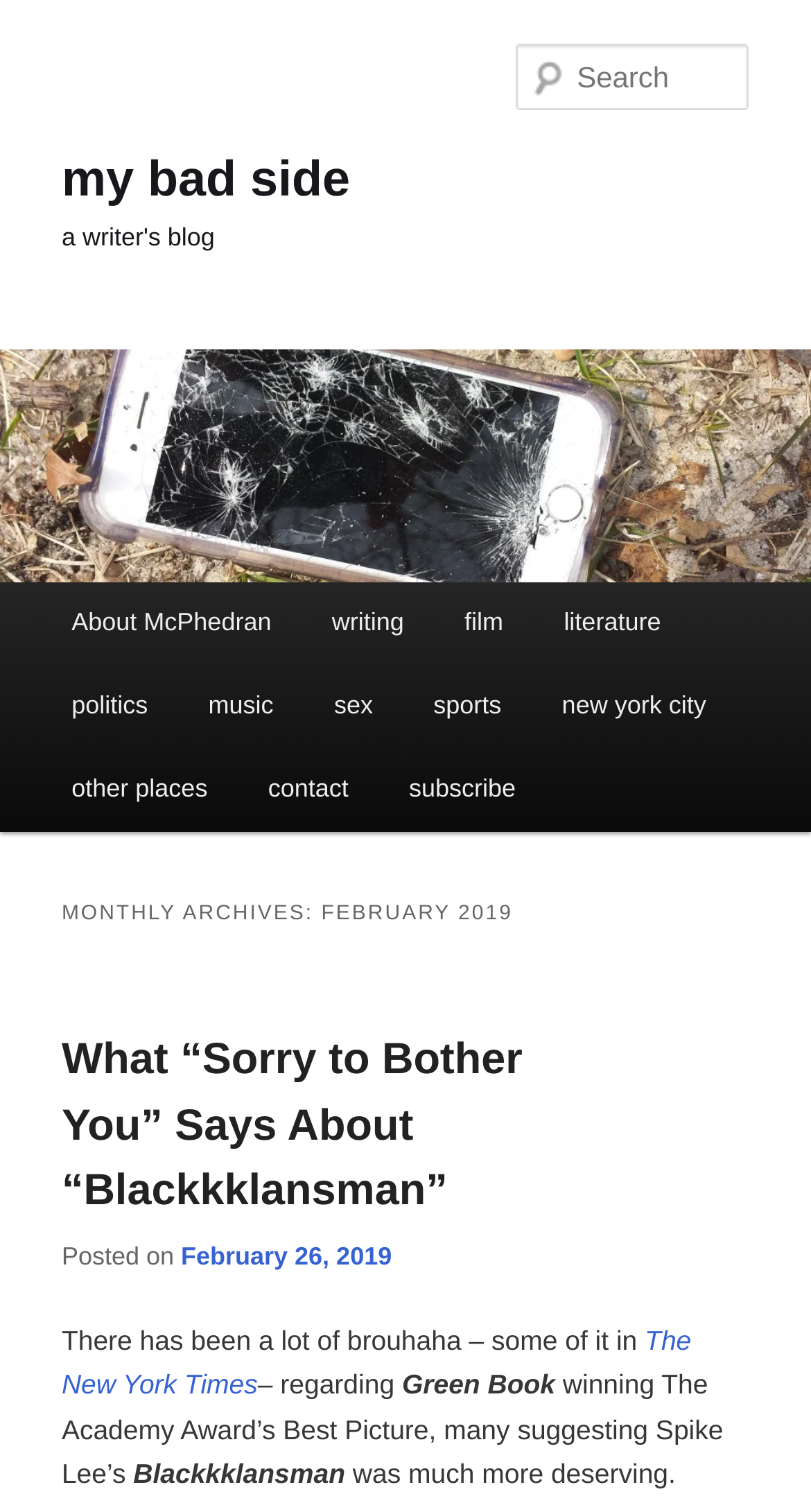Respond with a single word or phrase for the following question: 
What is the title of the first blog post?

What “Sorry to Bother You” Says About “Blackkklansman”